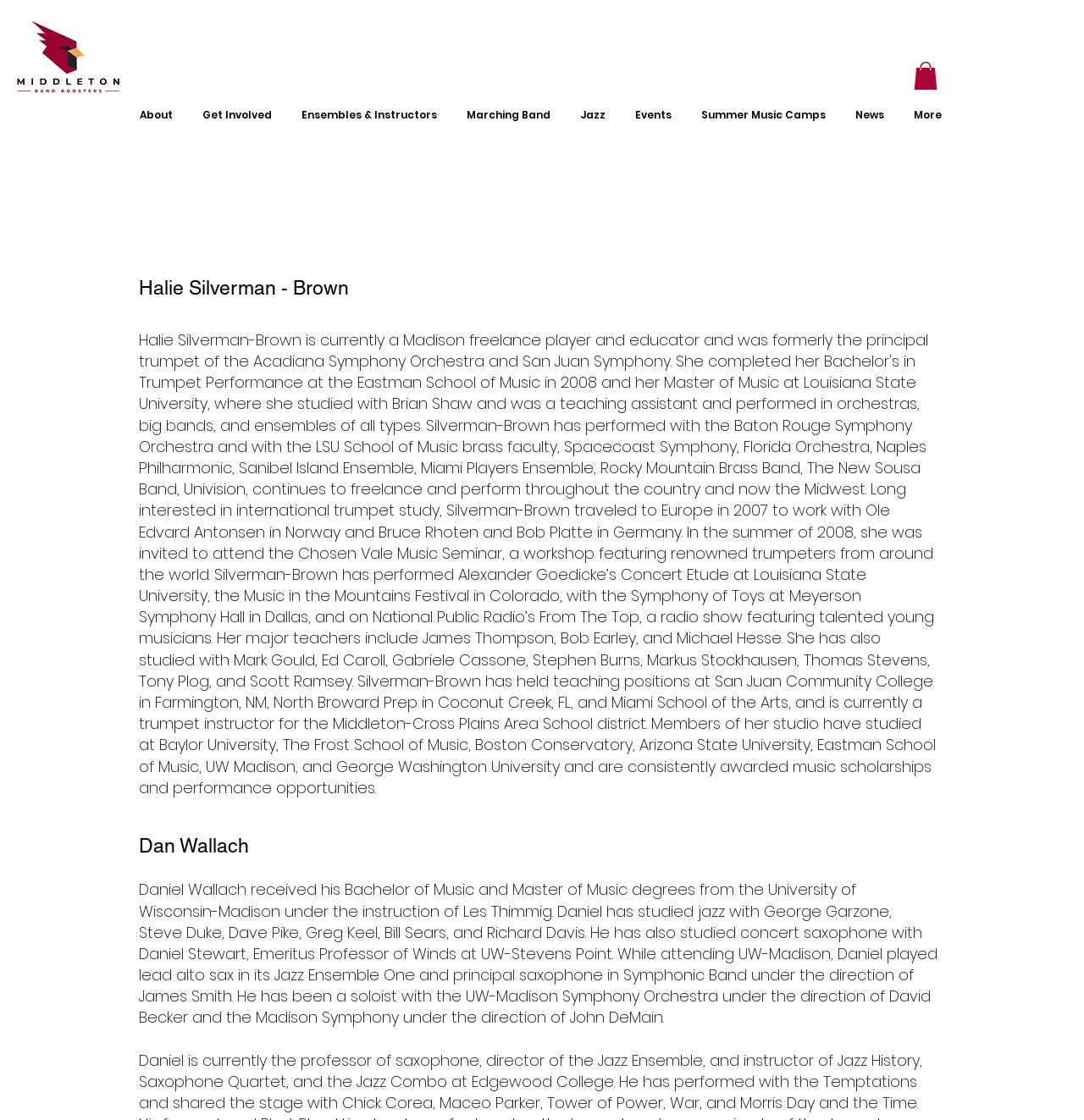Determine the bounding box coordinates of the section I need to click to execute the following instruction: "Click Summer Music Camps". Provide the coordinates as four float numbers between 0 and 1, i.e., [left, top, right, bottom].

[0.635, 0.096, 0.777, 0.109]